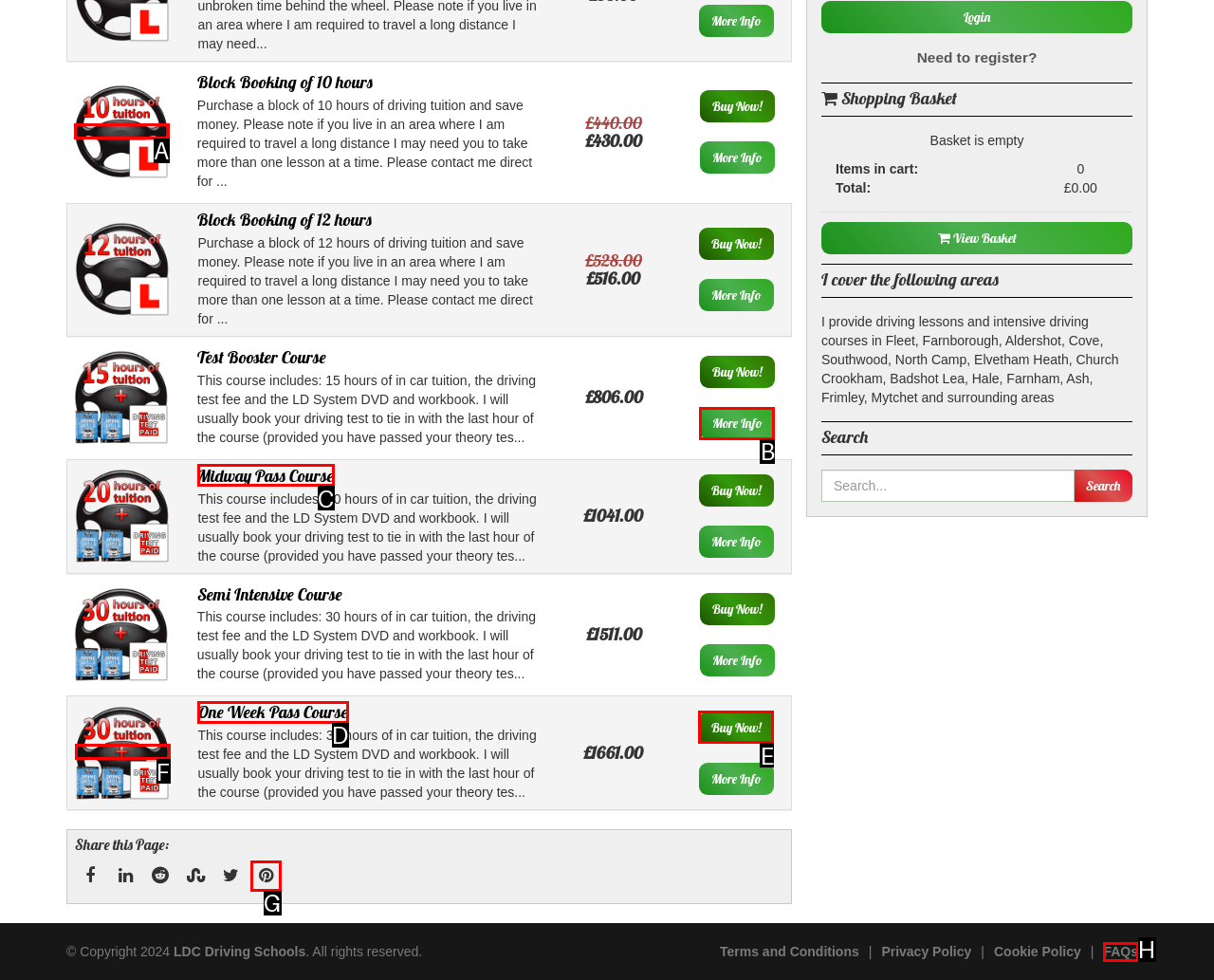Select the letter from the given choices that aligns best with the description: One Week Pass Course. Reply with the specific letter only.

D